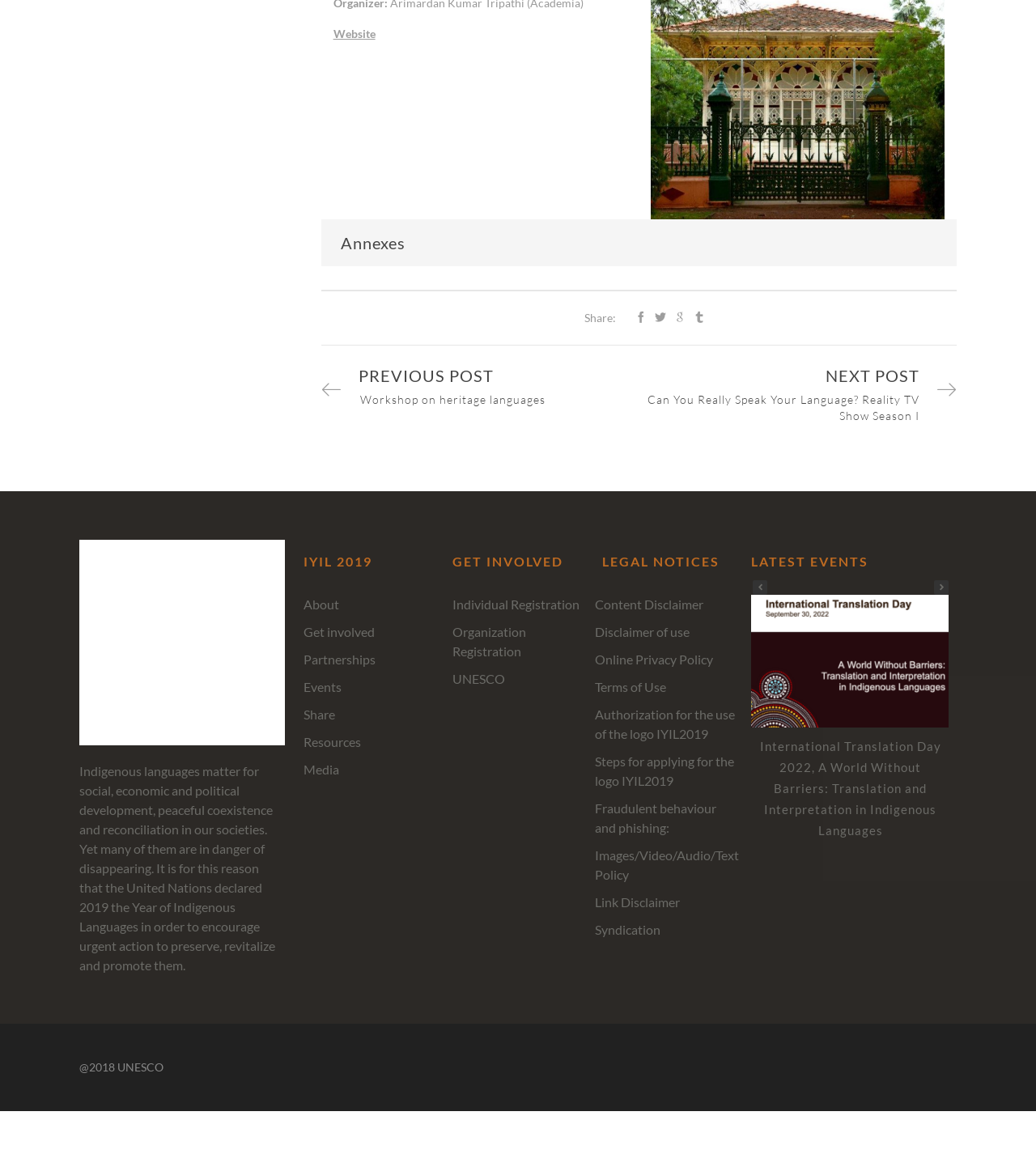What is the name of the organization behind this website?
Please use the visual content to give a single word or phrase answer.

UNESCO